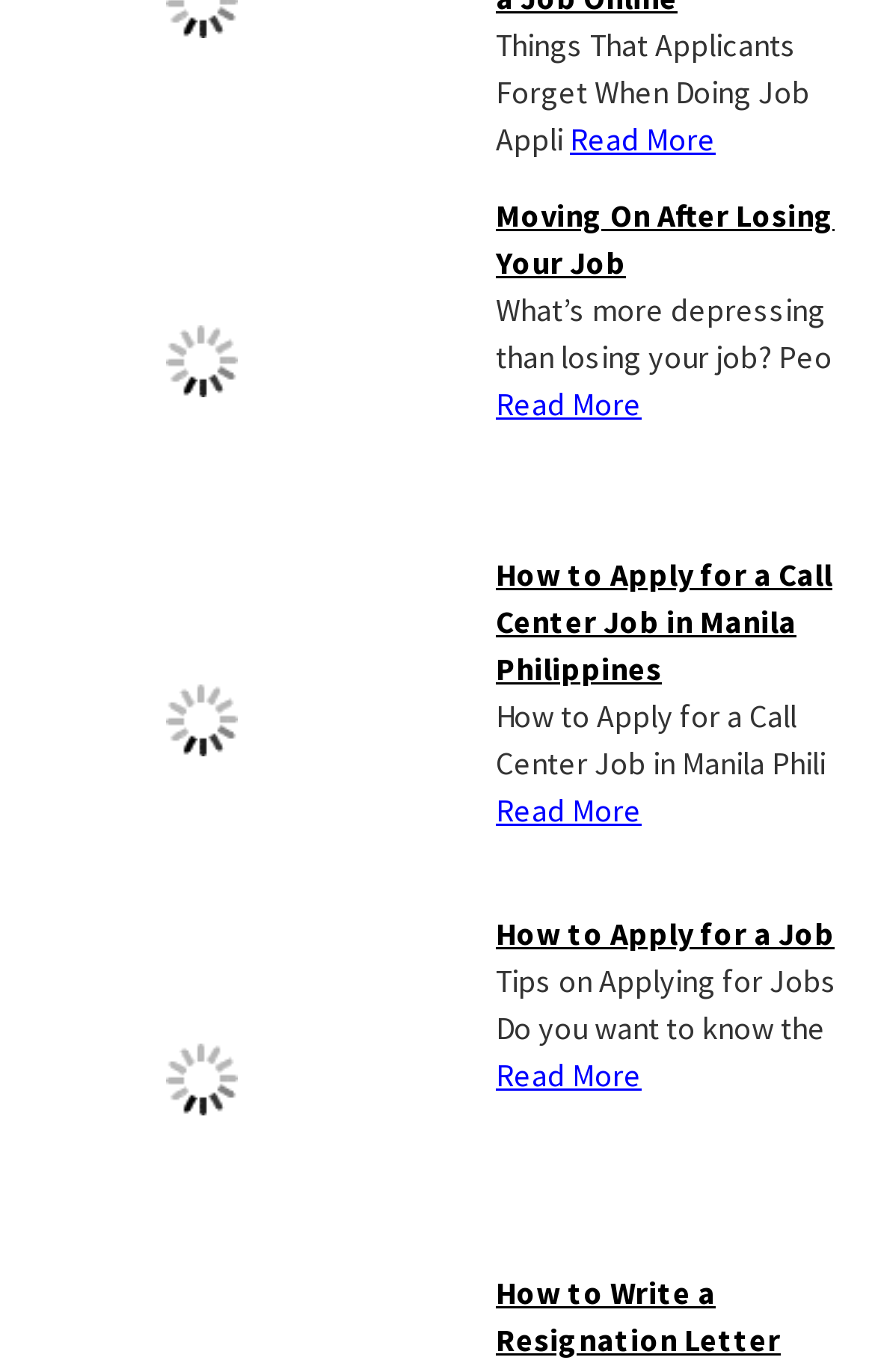Determine the coordinates of the bounding box for the clickable area needed to execute this instruction: "Read more about how to apply for a call center job in Manila Philippines".

[0.567, 0.405, 0.951, 0.503]